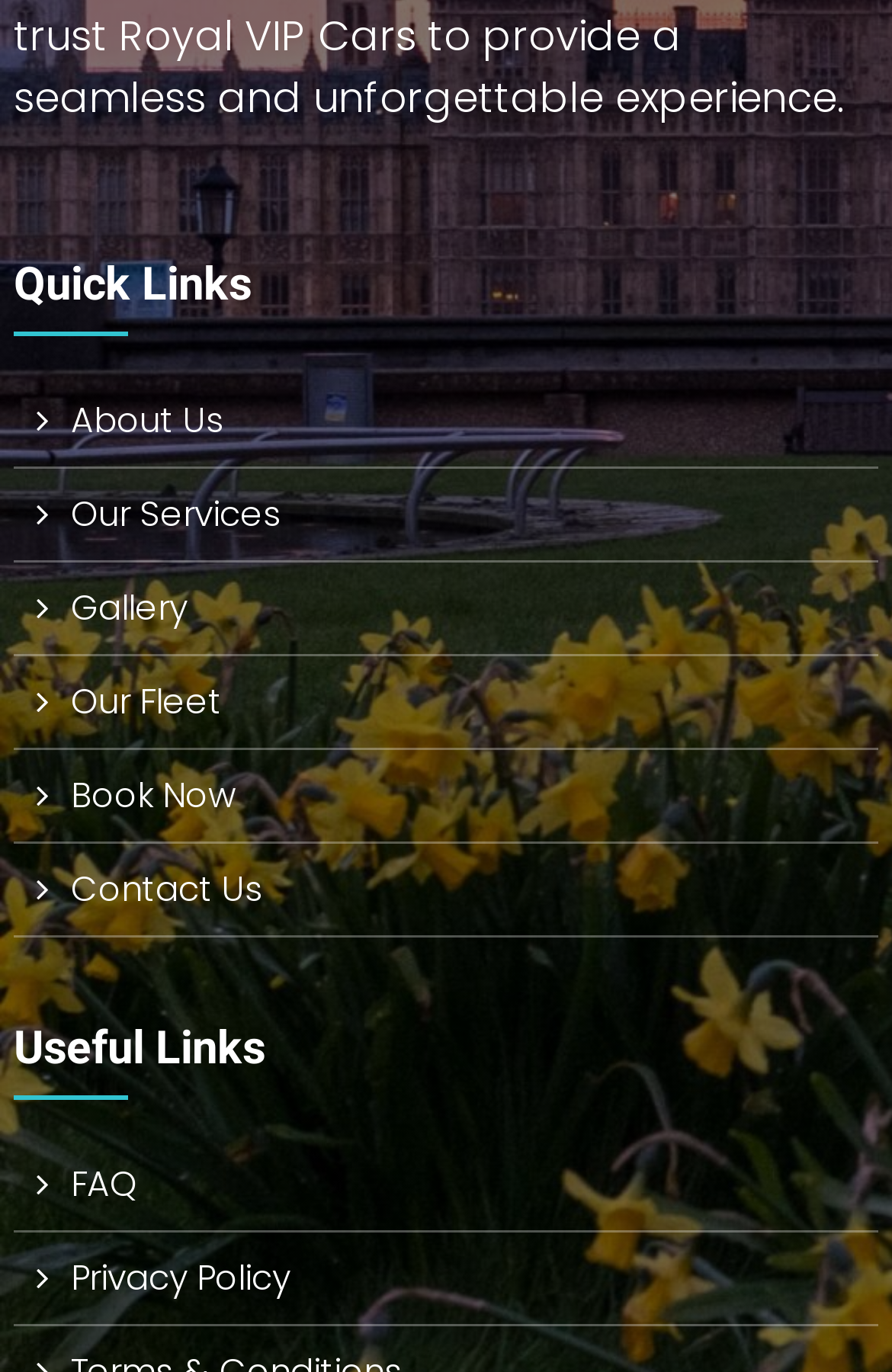Locate the bounding box coordinates of the UI element described by: "Book Now". The bounding box coordinates should consist of four float numbers between 0 and 1, i.e., [left, top, right, bottom].

[0.079, 0.562, 0.264, 0.597]